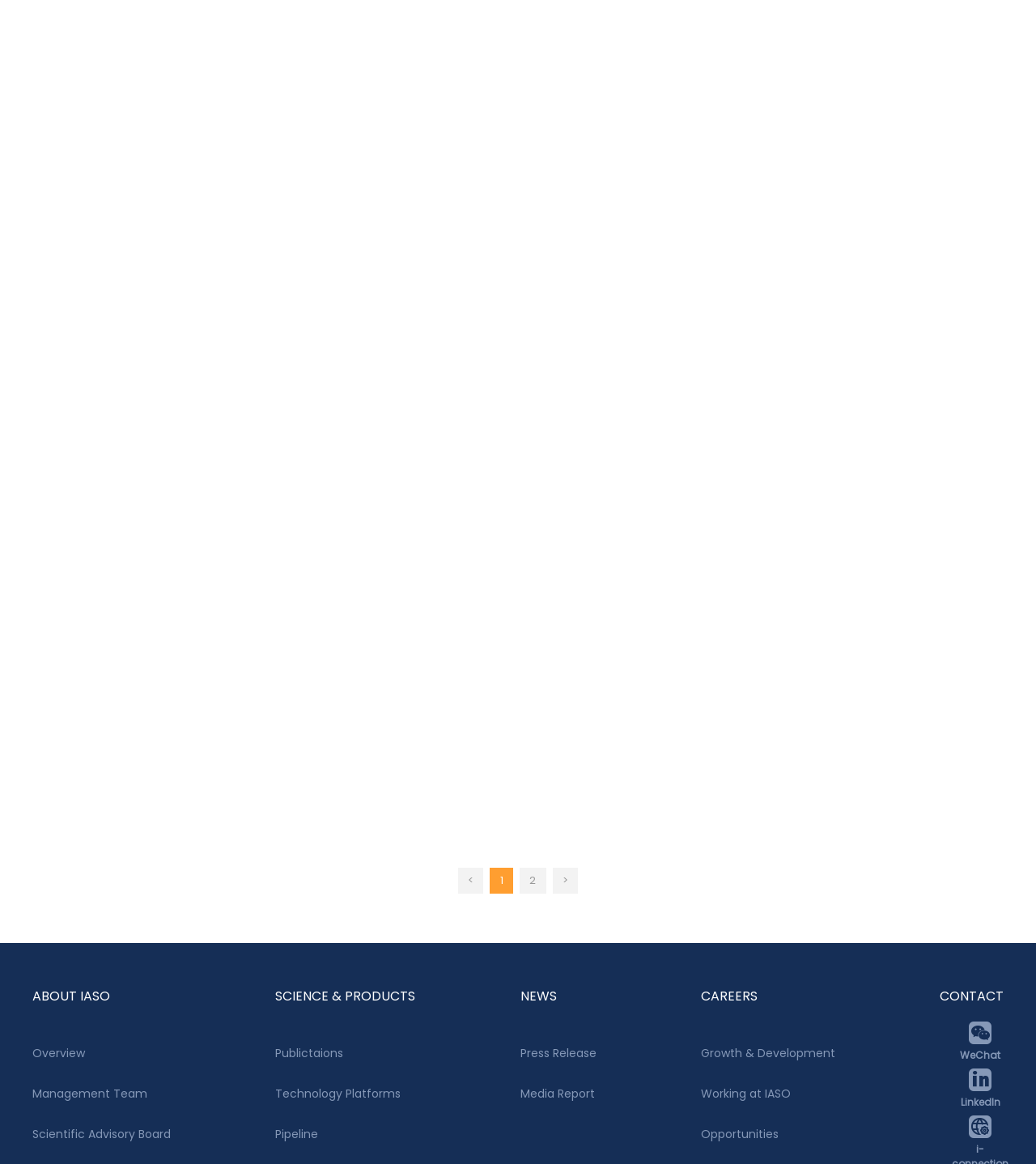Find the bounding box coordinates for the area that must be clicked to perform this action: "Click the link 'BCMA CARs in multiple myeloma: room for more?'".

[0.052, 0.476, 0.948, 0.565]